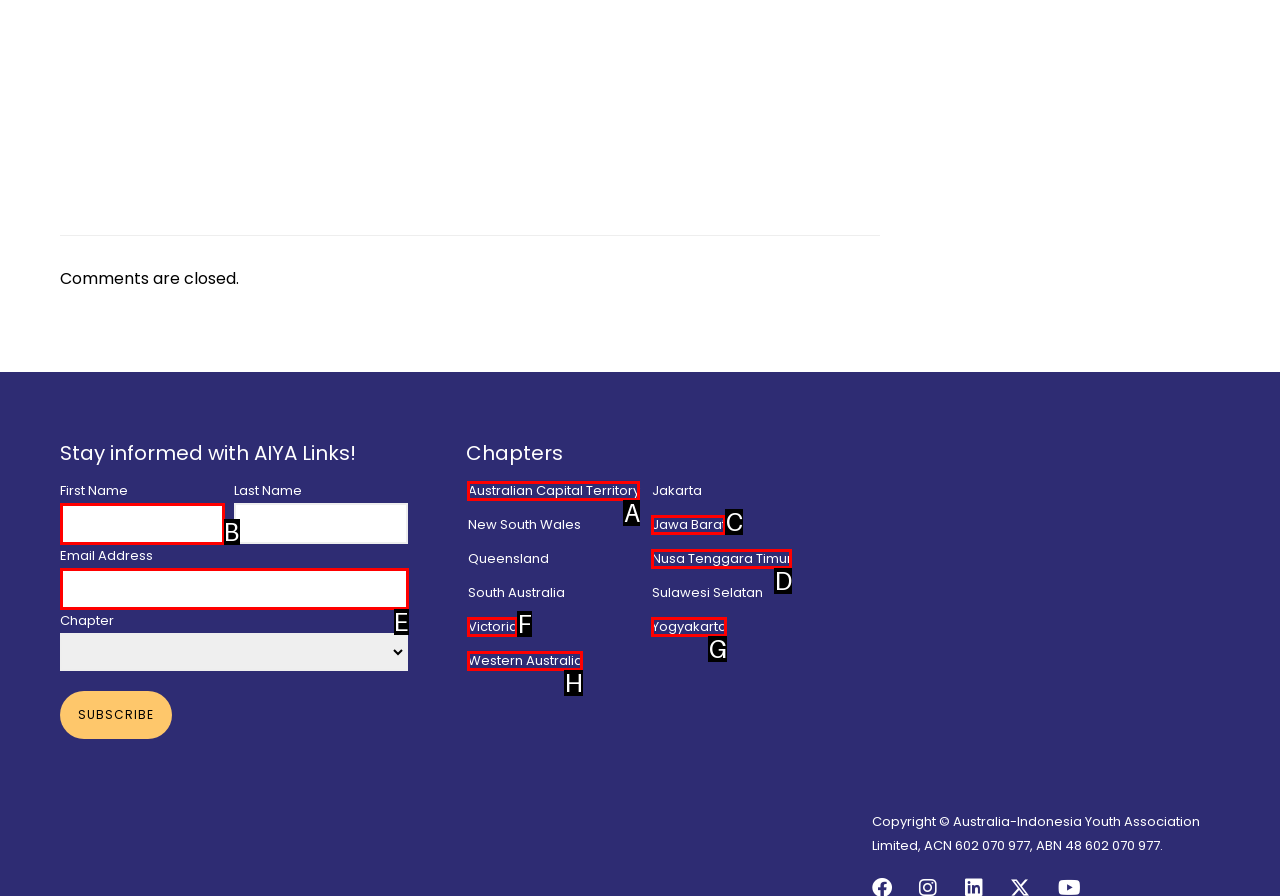Select the HTML element that matches the description: Jawa Barat
Respond with the letter of the correct choice from the given options directly.

C